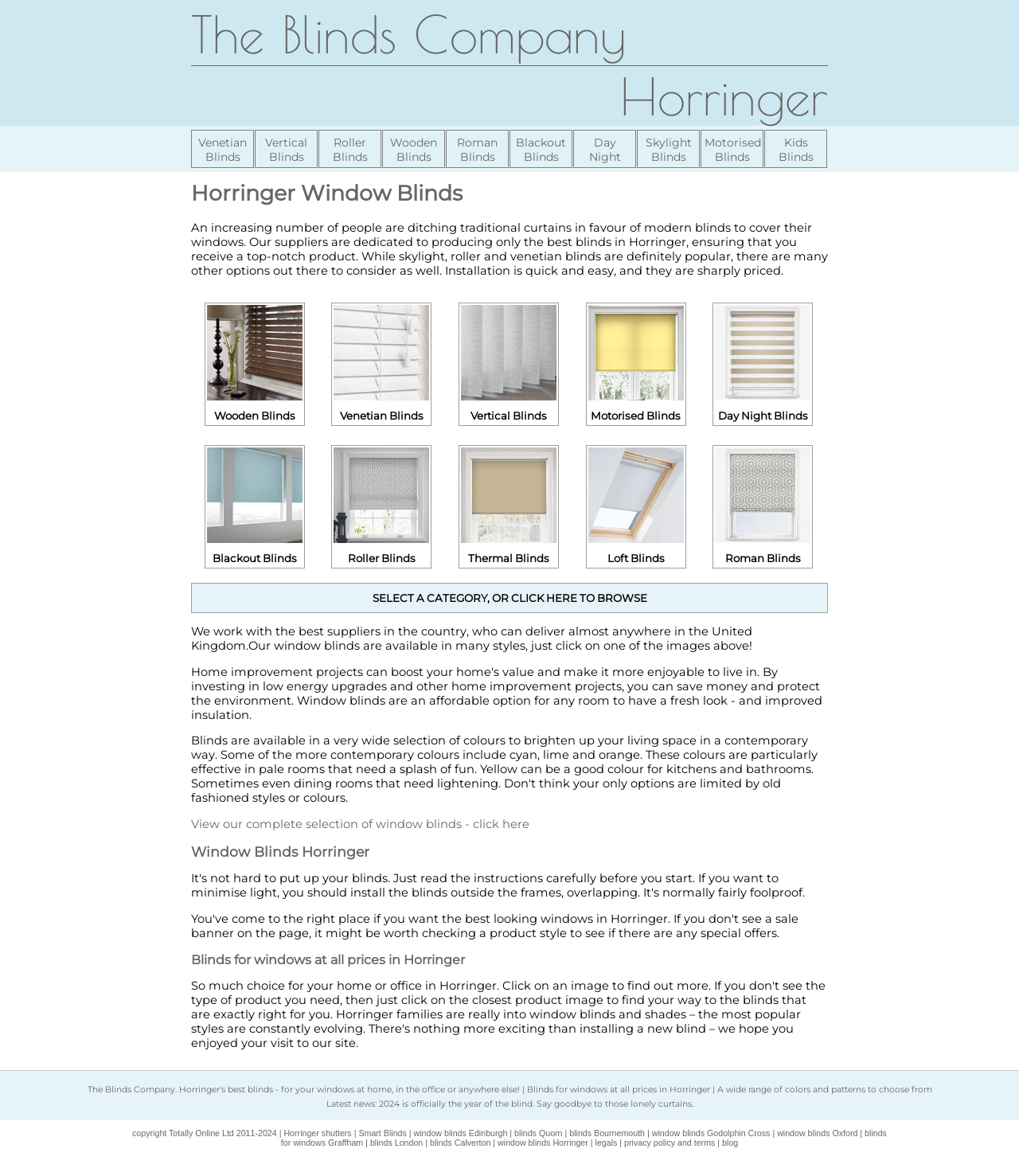Locate the bounding box coordinates of the area you need to click to fulfill this instruction: 'Click on Venetian Blinds'. The coordinates must be in the form of four float numbers ranging from 0 to 1: [left, top, right, bottom].

[0.188, 0.11, 0.249, 0.143]